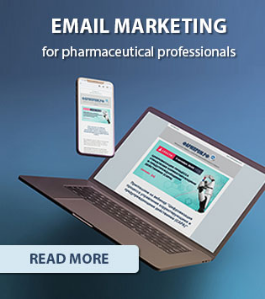Generate a descriptive account of all visible items and actions in the image.

The image showcases a promotional graphic for email marketing targeted at pharmaceutical professionals. It features a sleek laptop and a smartphone, both displaying a modern email marketing campaign design. The backdrop is a gradient of blue, which adds to the professional and sophisticated tone of the promotion. The text prominently states "EMAIL MARKETING" at the top, with a subtitle emphasizing its relevance for "pharmaceutical professionals." Below the image of the devices, a call-to-action button reads "READ MORE," inviting viewers to explore further. This visual not only highlights the importance of digital marketing in the pharmaceutical sector but also reflects a contemporary approach to reaching industry professionals.